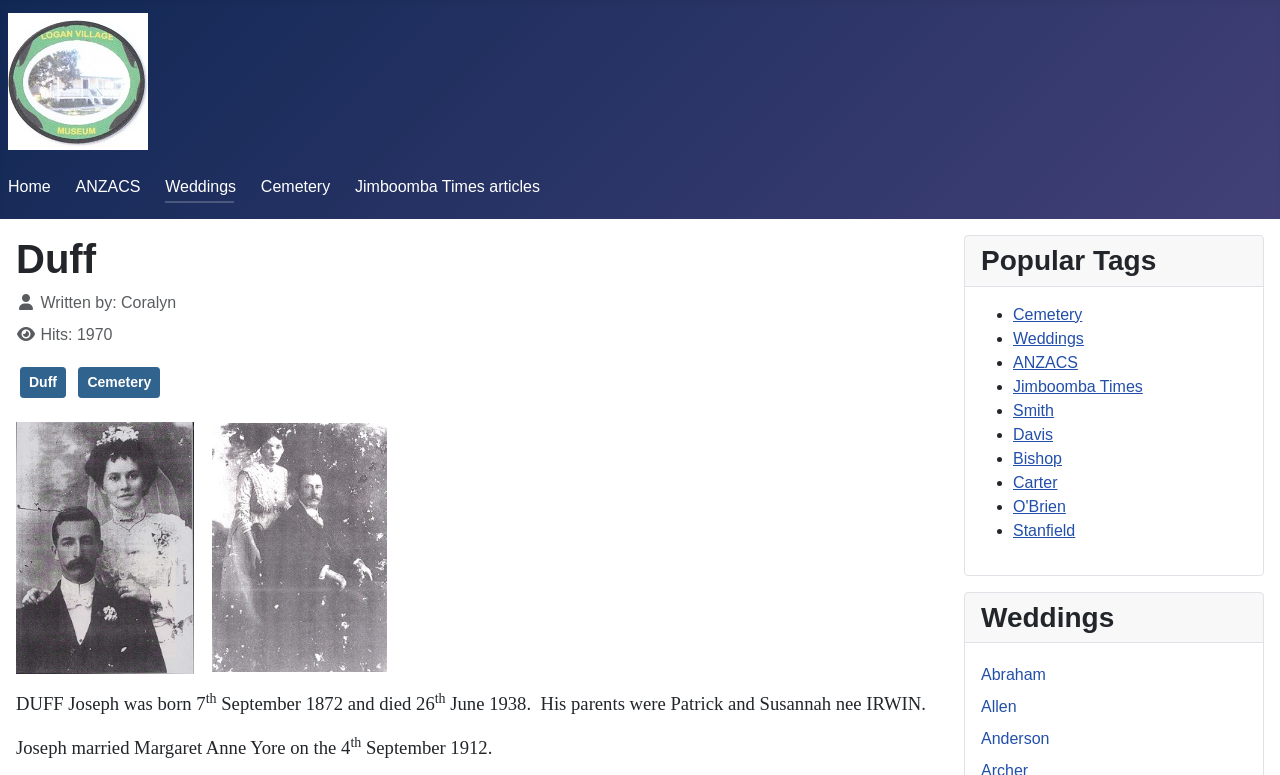Kindly determine the bounding box coordinates for the clickable area to achieve the given instruction: "Explore the Cemetery page".

[0.204, 0.23, 0.258, 0.252]